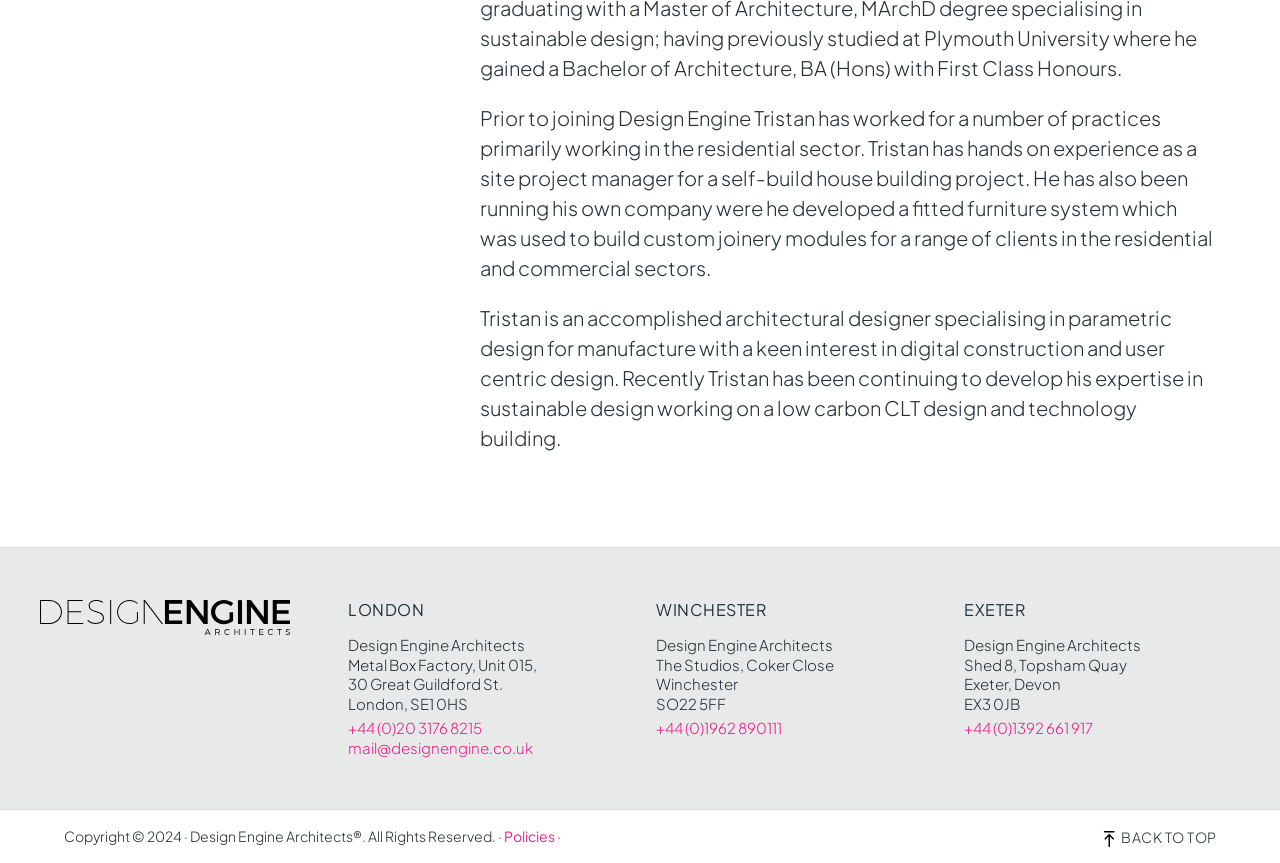For the element described, predict the bounding box coordinates as (top-left x, top-left y, bottom-right x, bottom-right y). All values should be between 0 and 1. Element description: mail@designengine.co.uk

[0.272, 0.855, 0.416, 0.877]